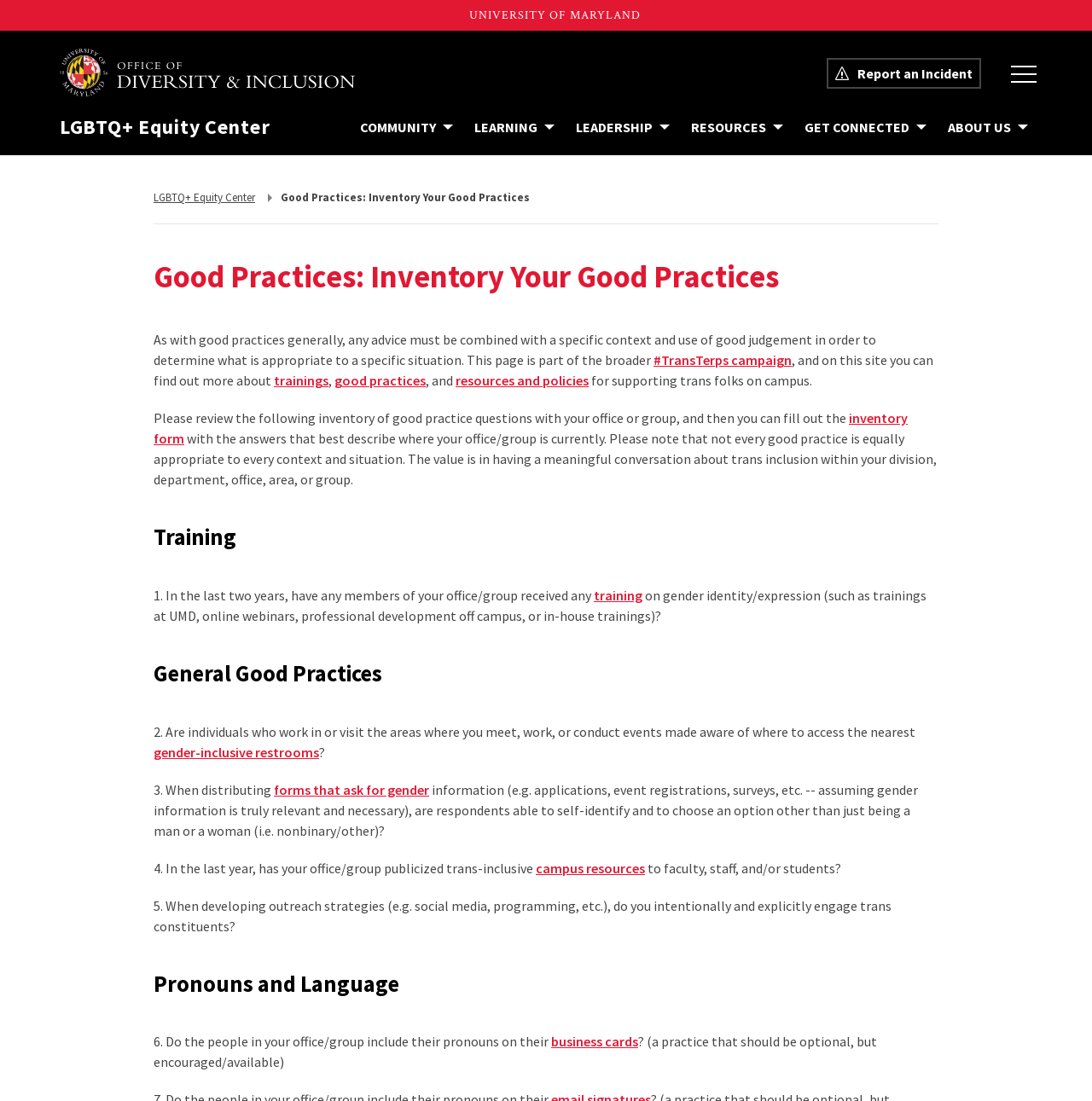Can you show the bounding box coordinates of the region to click on to complete the task described in the instruction: "Learn more about trainings"?

[0.251, 0.338, 0.301, 0.353]